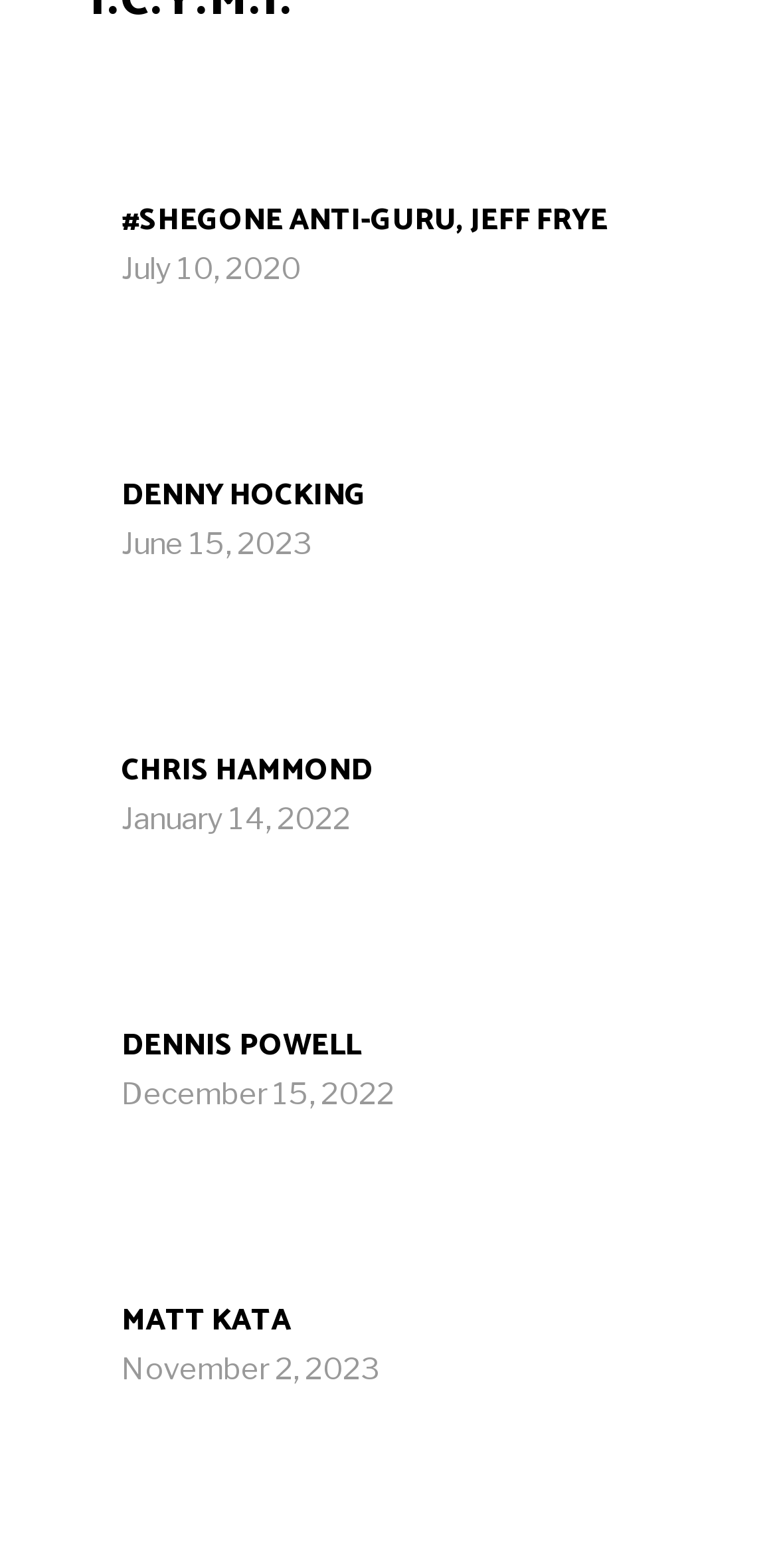What is the author's name that is listed first on this webpage? Based on the screenshot, please respond with a single word or phrase.

Jeff Frye